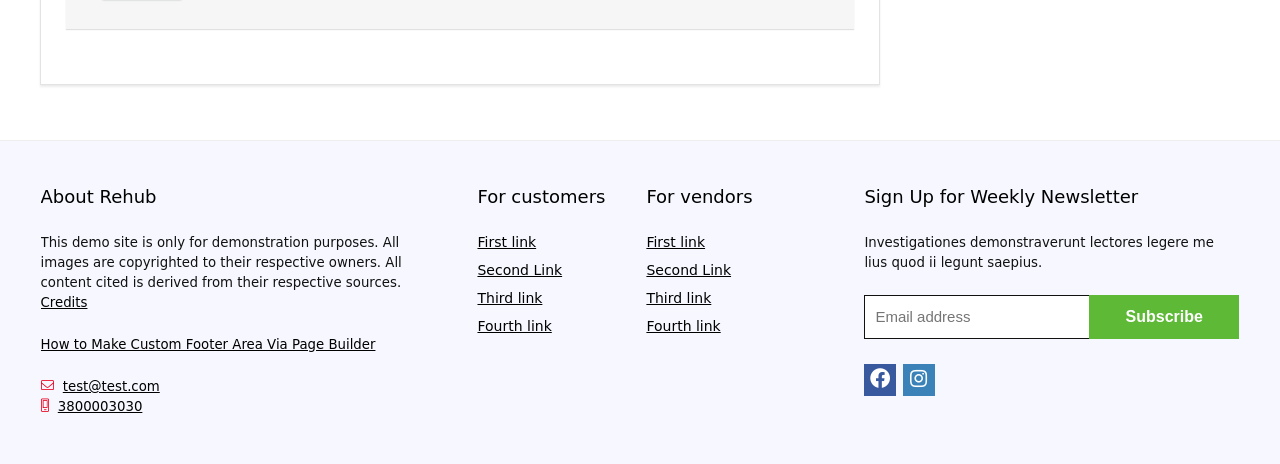What is the purpose of the textbox?
Look at the image and respond with a one-word or short phrase answer.

Email address